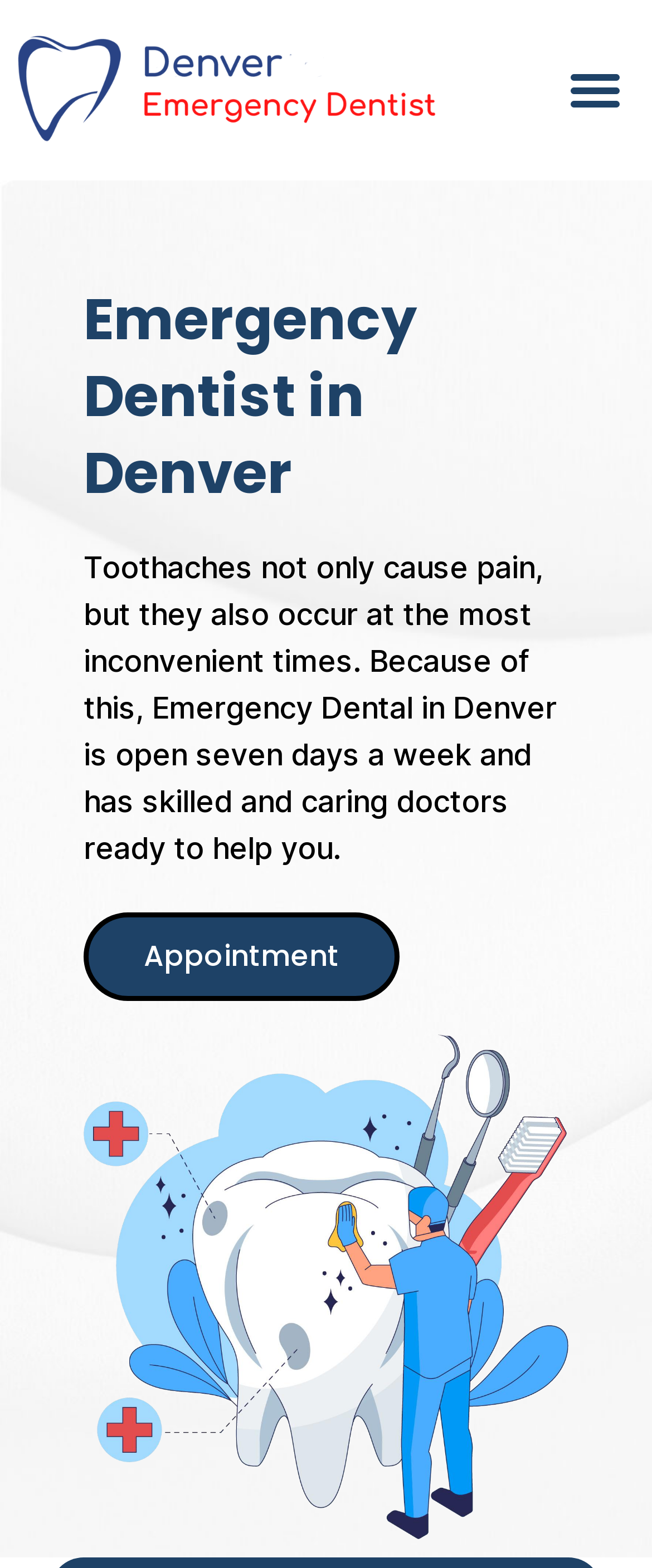Given the description "Menu", provide the bounding box coordinates of the corresponding UI element.

[0.851, 0.032, 0.974, 0.083]